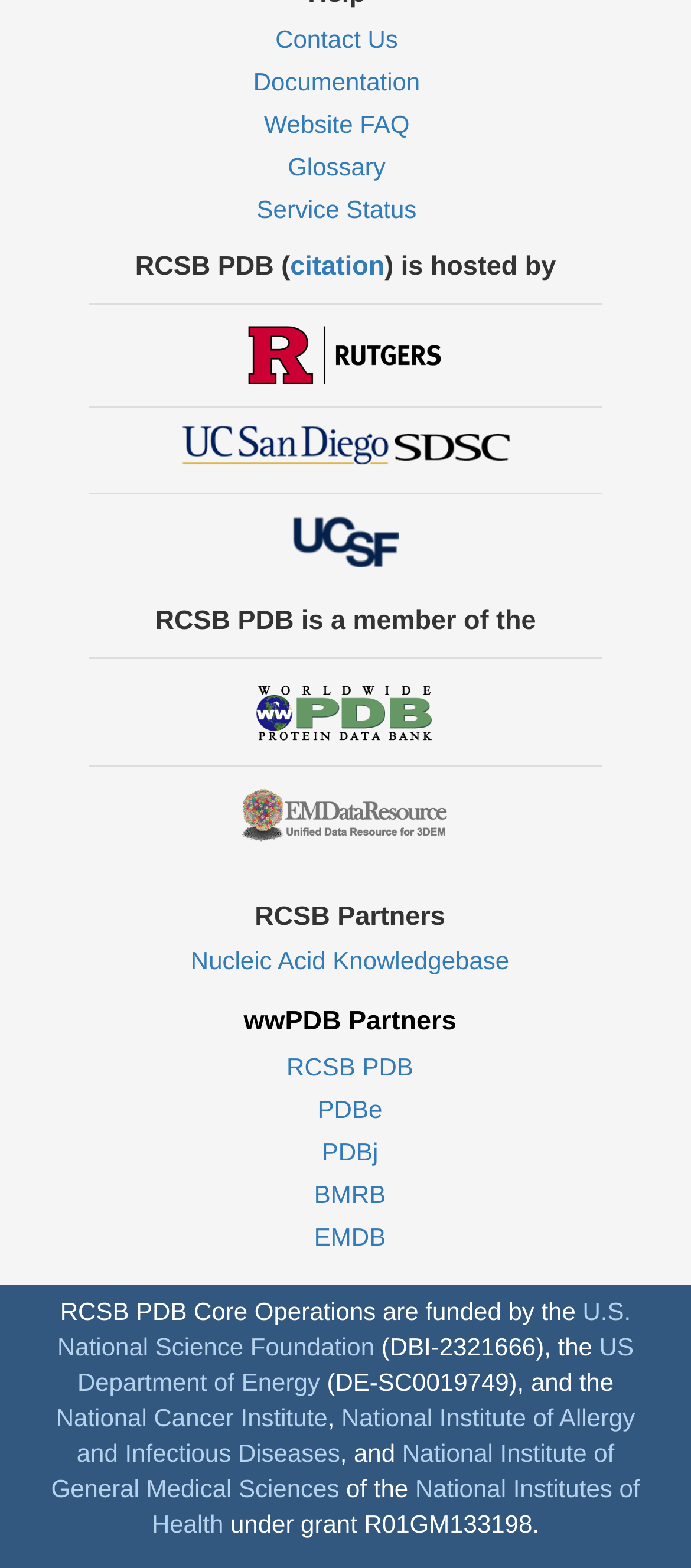How many logos are displayed on the webpage?
Please provide a single word or phrase as your answer based on the screenshot.

5